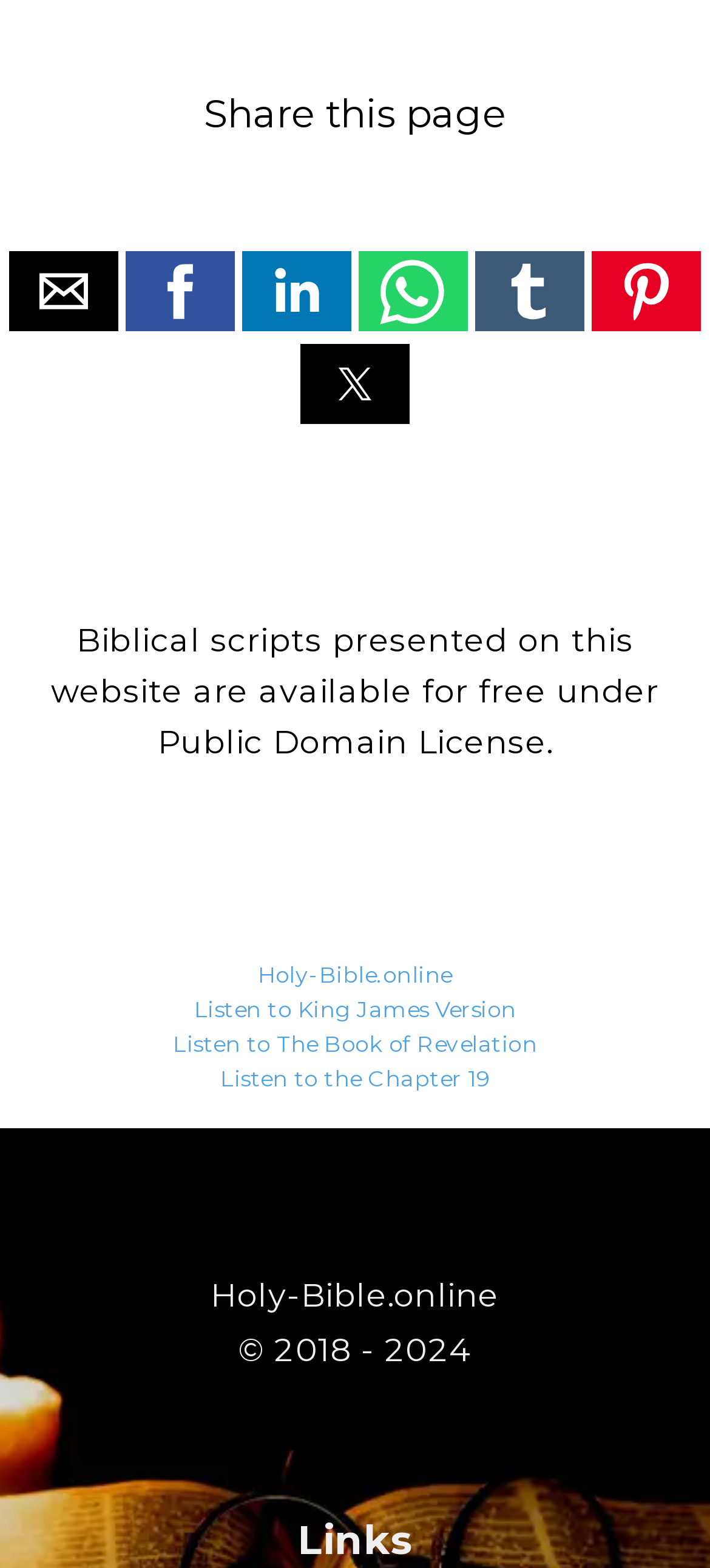Provide the bounding box coordinates of the HTML element described by the text: "Holy-Bible.online".

[0.363, 0.612, 0.637, 0.63]